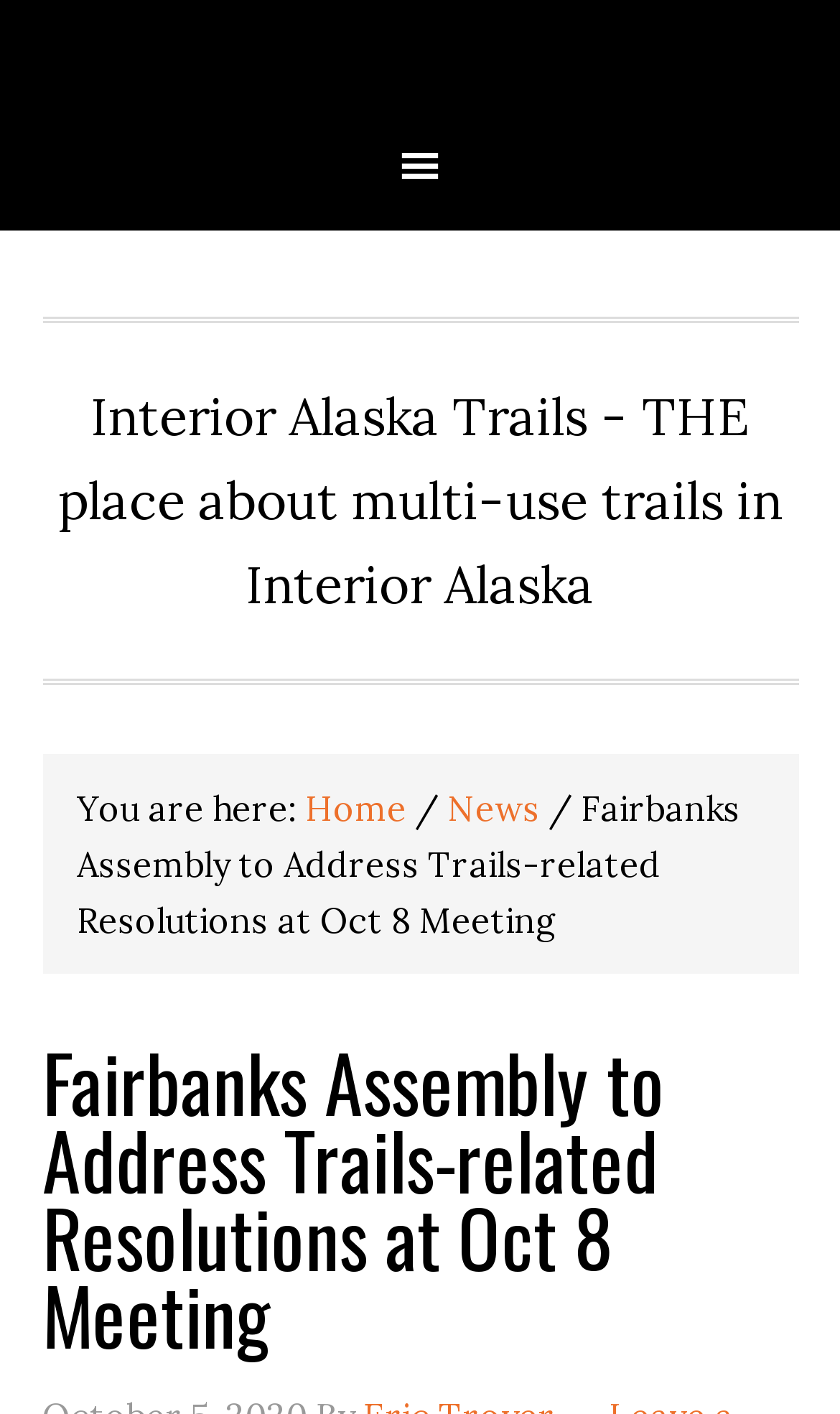Give the bounding box coordinates for this UI element: "Home". The coordinates should be four float numbers between 0 and 1, arranged as [left, top, right, bottom].

[0.363, 0.557, 0.483, 0.587]